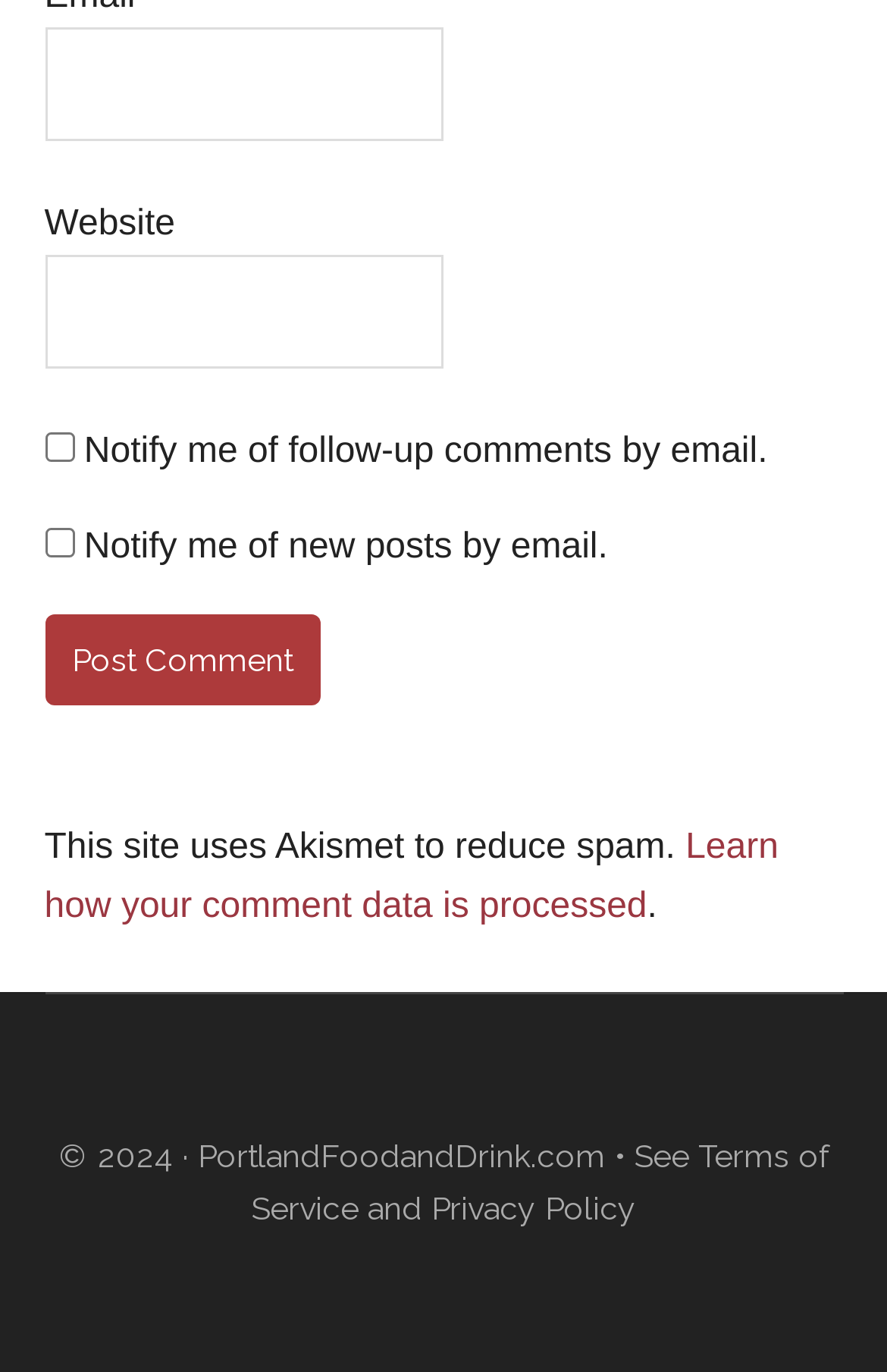What is the purpose of the textbox at the top?
Please answer the question as detailed as possible based on the image.

The textbox at the top is labeled 'Email *' which suggests that its purpose is to allow users to enter their email address, possibly to receive notifications or to comment on a post.